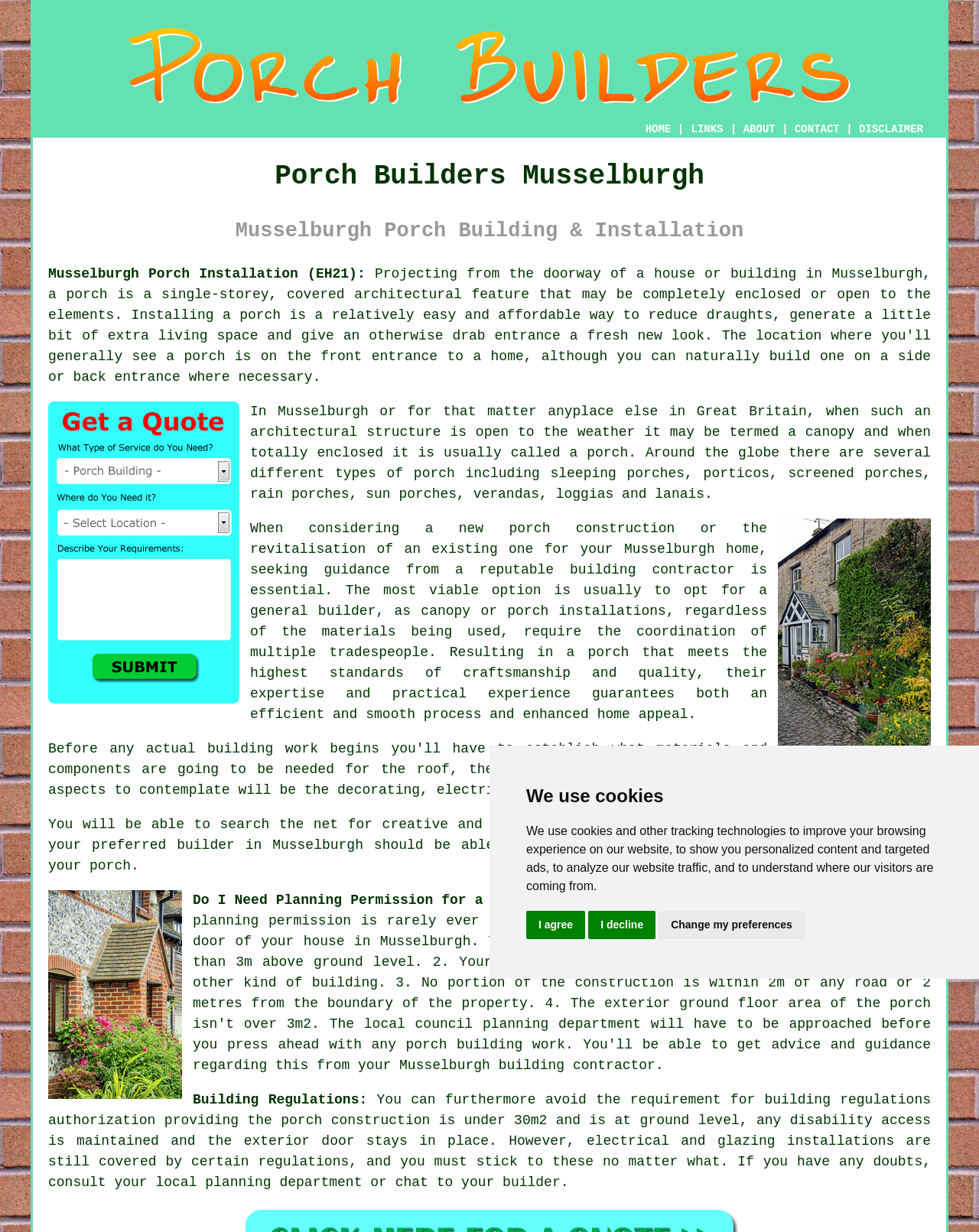Locate the bounding box coordinates of the item that should be clicked to fulfill the instruction: "Click the Free Musselburgh Porch Building Quotes link".

[0.049, 0.562, 0.245, 0.574]